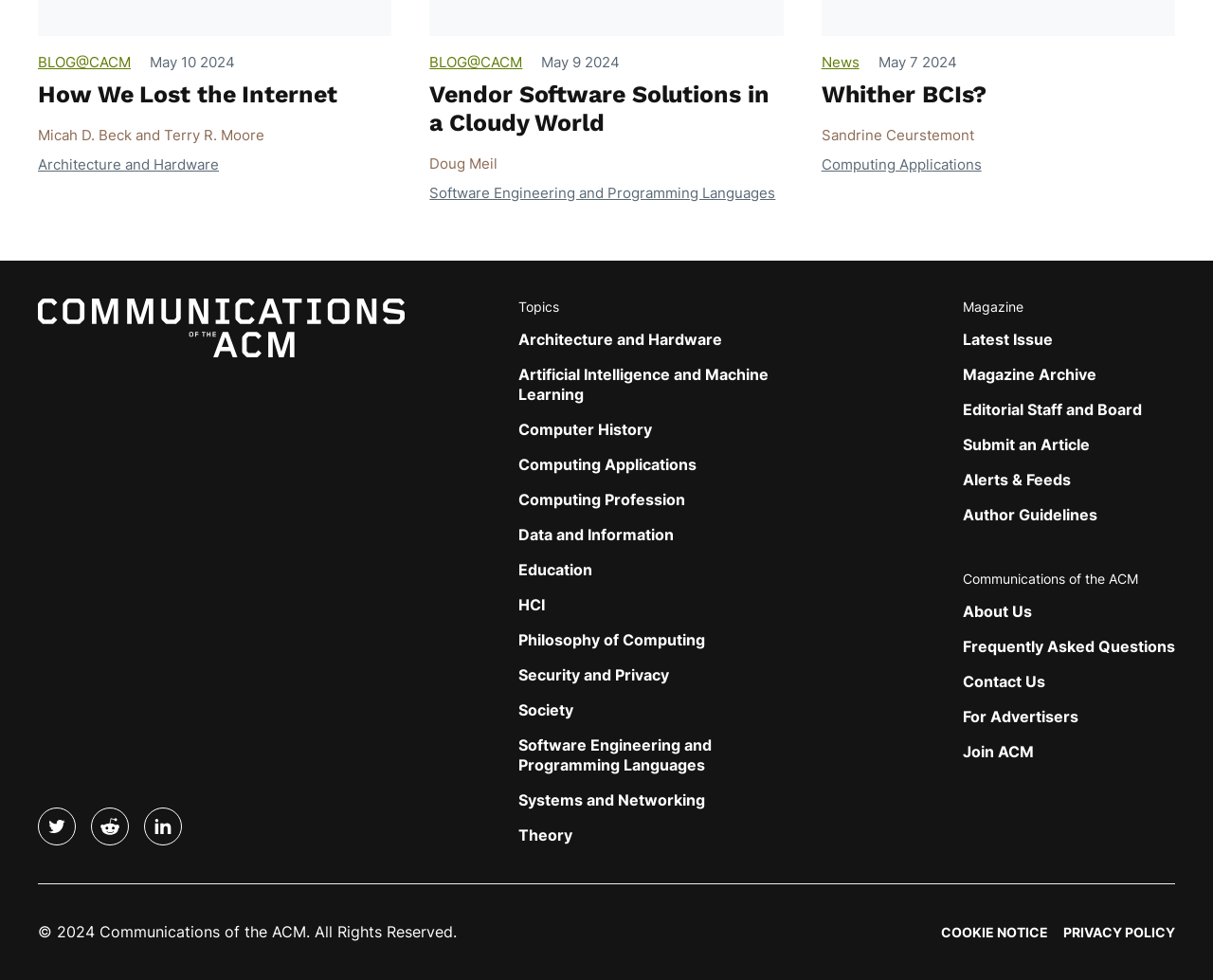Provide the bounding box coordinates of the HTML element this sentence describes: "Computing Profession". The bounding box coordinates consist of four float numbers between 0 and 1, i.e., [left, top, right, bottom].

[0.427, 0.5, 0.565, 0.519]